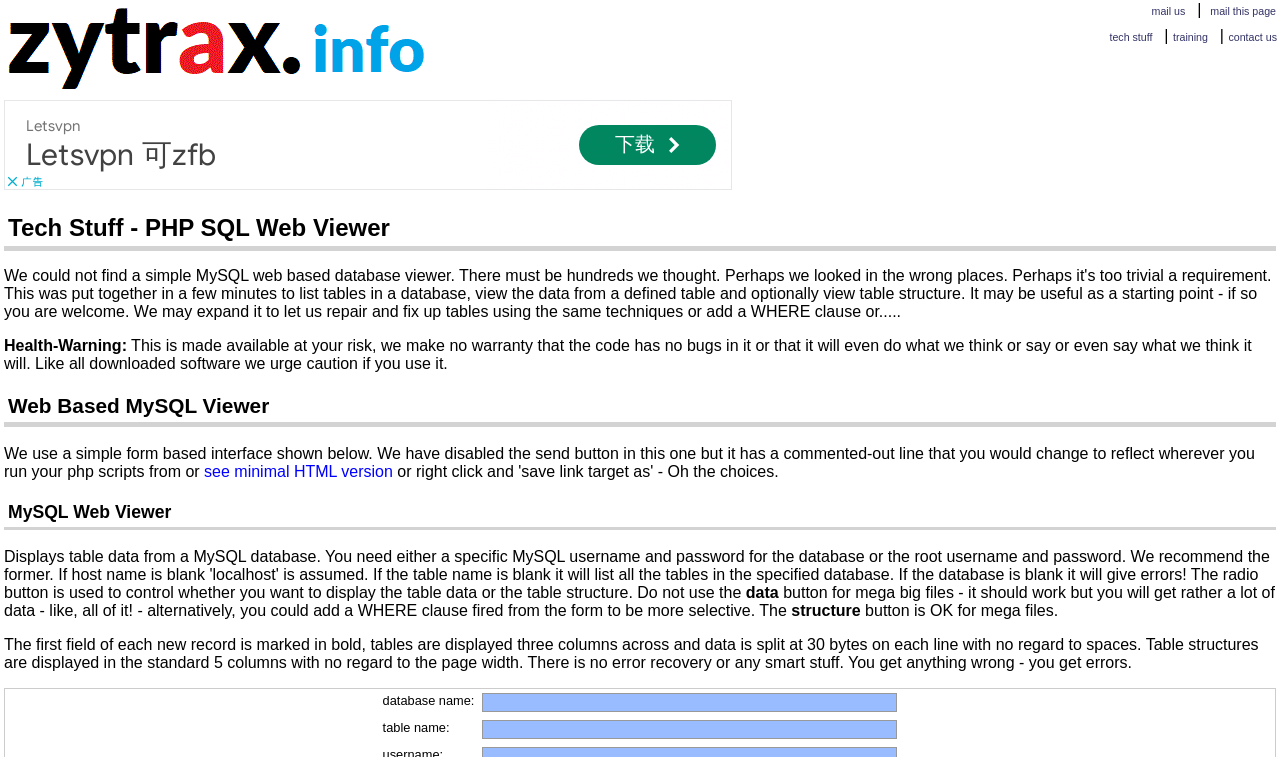Using floating point numbers between 0 and 1, provide the bounding box coordinates in the format (top-left x, top-left y, bottom-right x, bottom-right y). Locate the UI element described here: contact us

[0.96, 0.041, 1.0, 0.057]